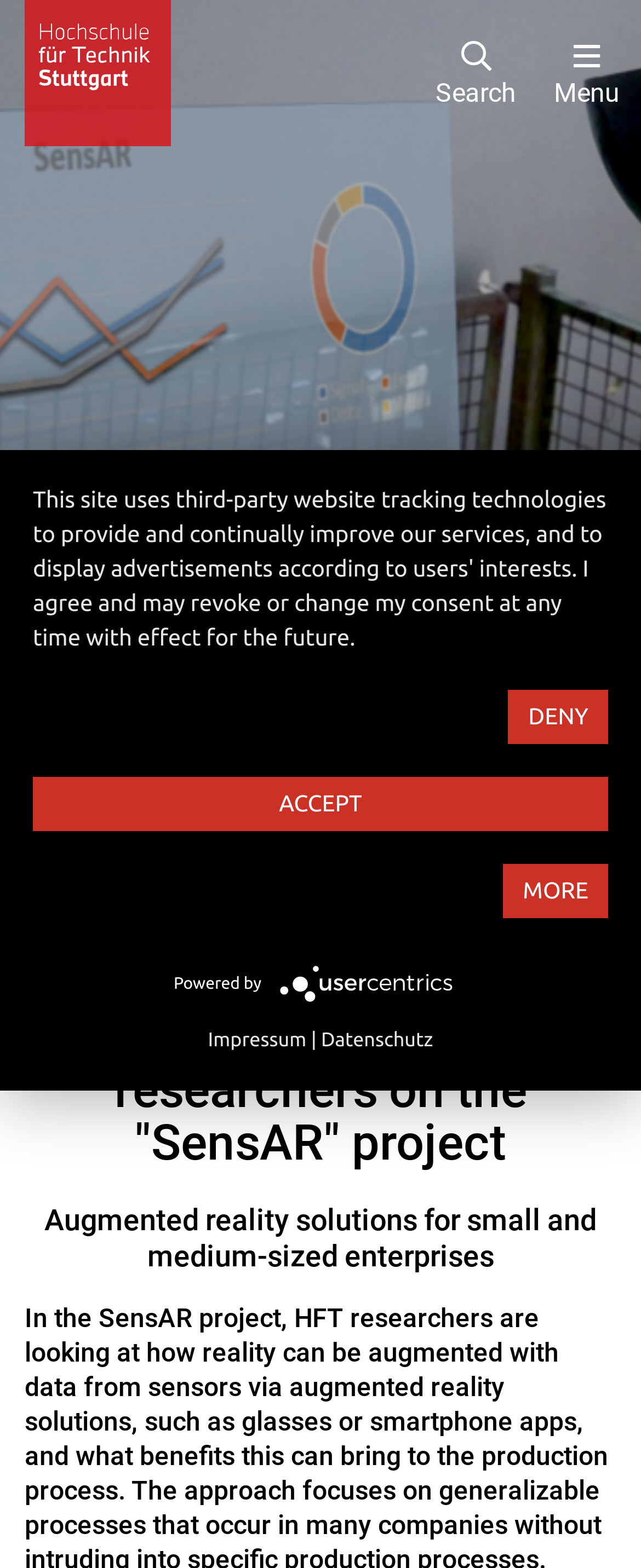Kindly provide the bounding box coordinates of the section you need to click on to fulfill the given instruction: "open menu".

[0.833, 0.021, 0.997, 0.072]